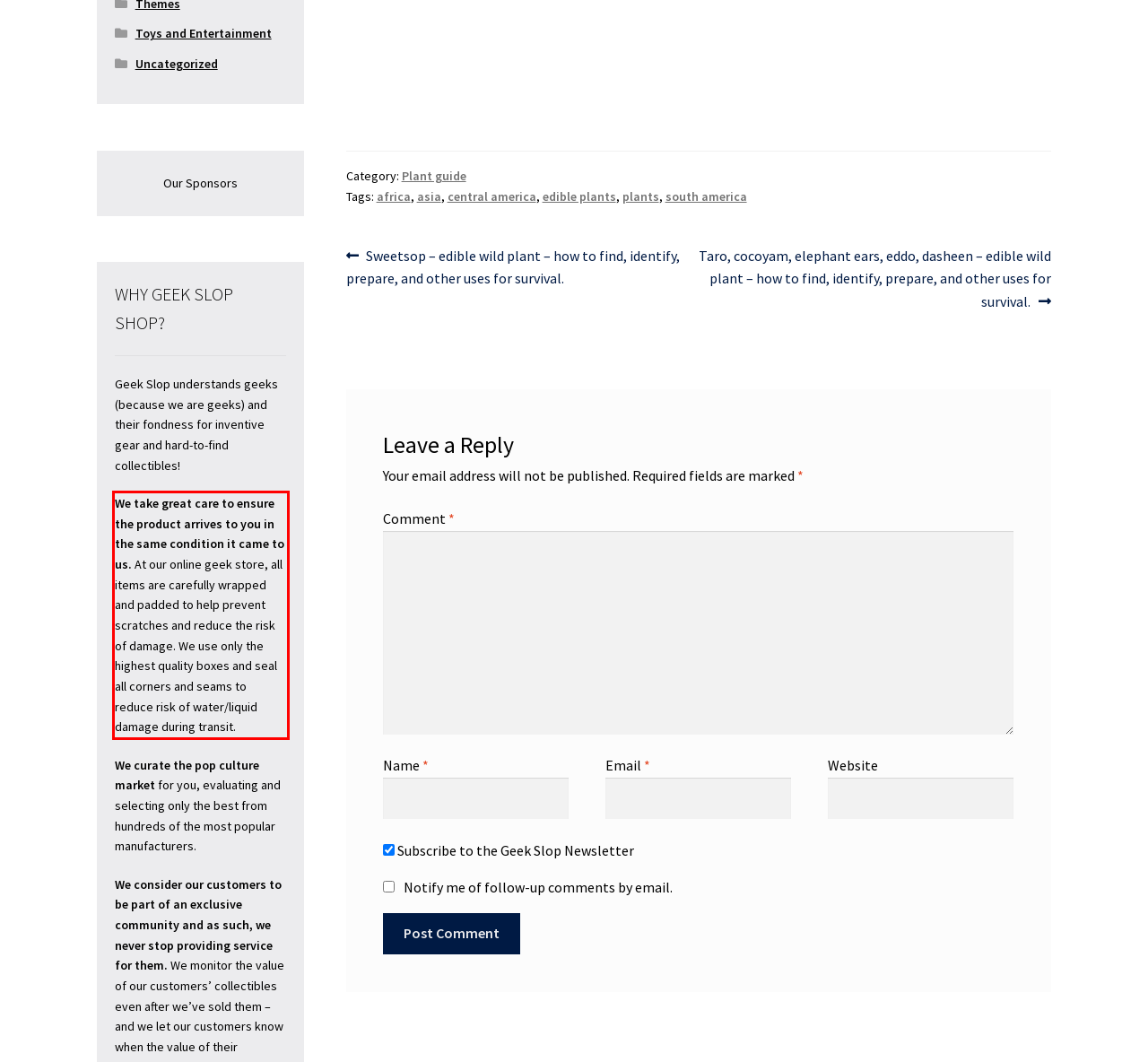Observe the screenshot of the webpage that includes a red rectangle bounding box. Conduct OCR on the content inside this red bounding box and generate the text.

We take great care to ensure the product arrives to you in the same condition it came to us. At our online geek store, all items are carefully wrapped and padded to help prevent scratches and reduce the risk of damage. We use only the highest quality boxes and seal all corners and seams to reduce risk of water/liquid damage during transit.